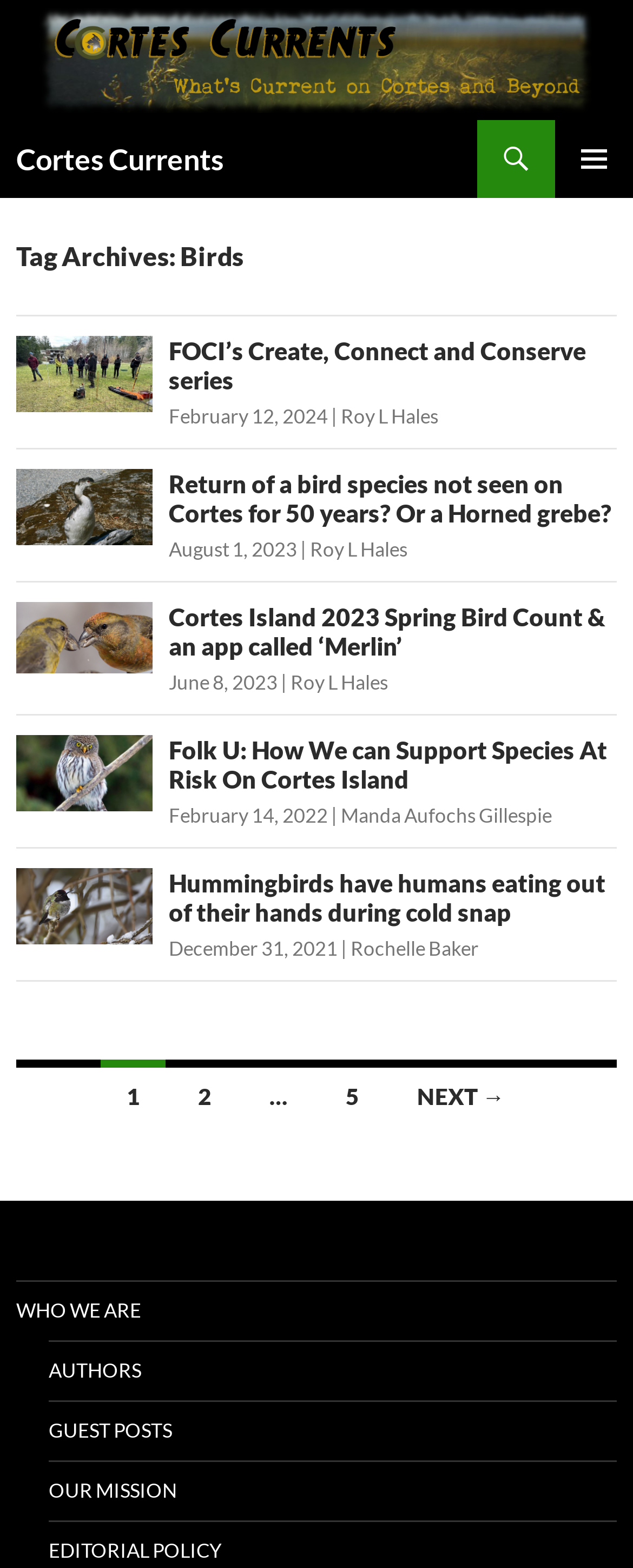Please give a one-word or short phrase response to the following question: 
What is the name of the website?

Cortes Currents